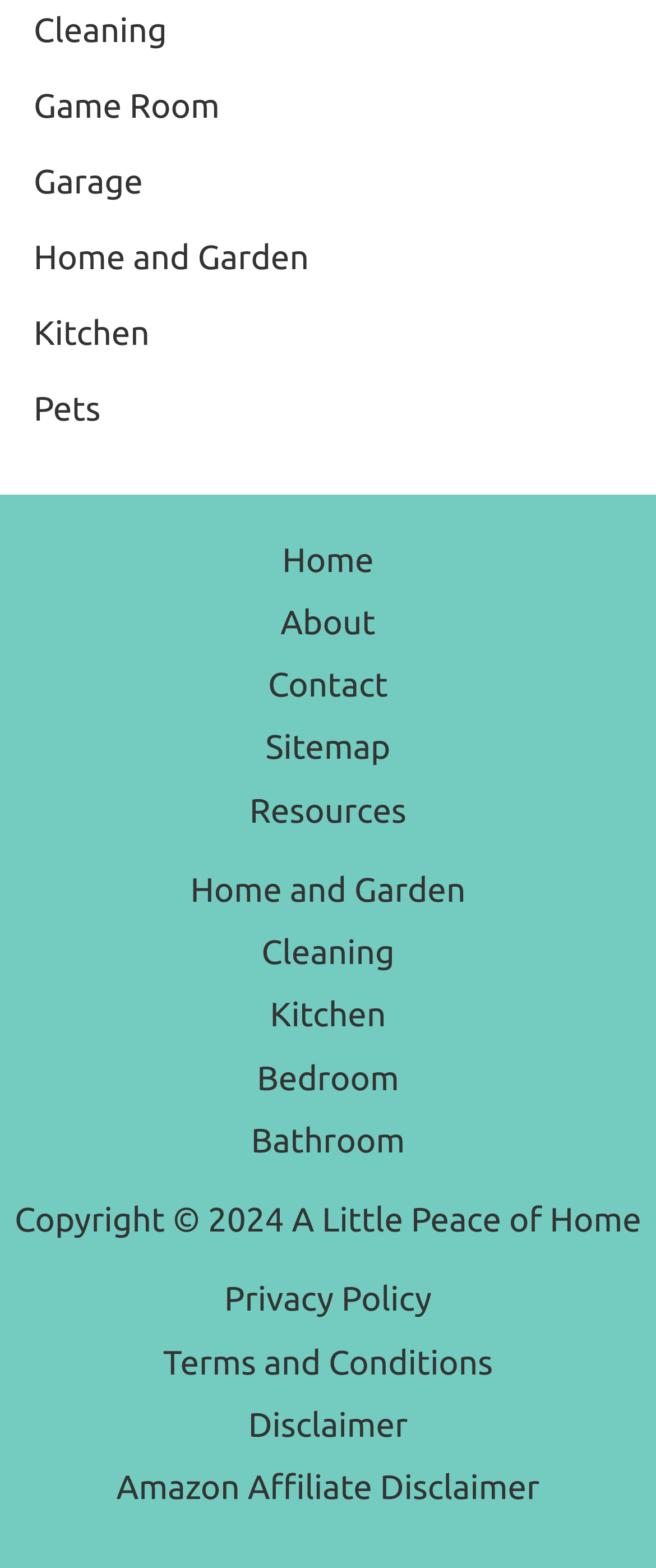Identify the bounding box for the UI element that is described as follows: "Privacy Policy".

[0.342, 0.816, 0.658, 0.841]